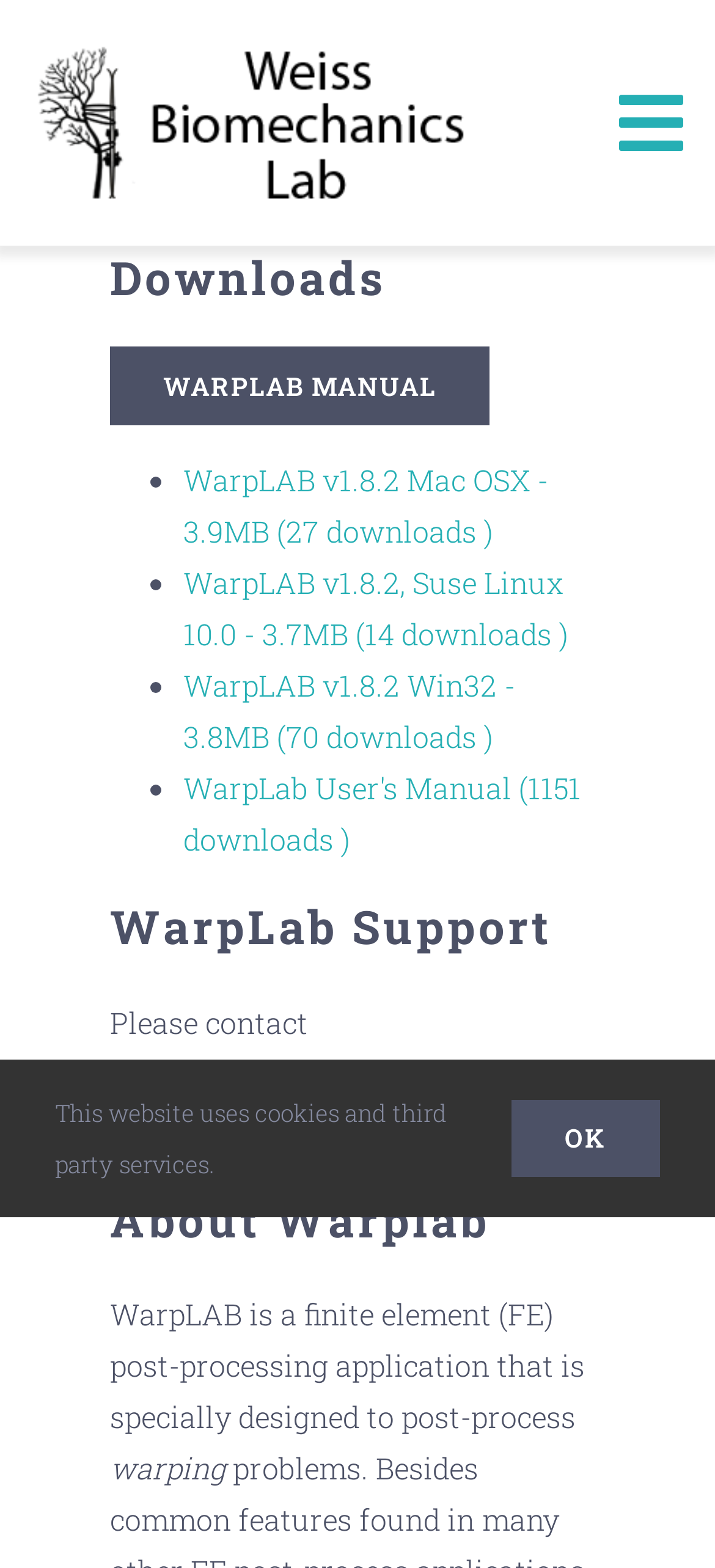Please locate the bounding box coordinates of the element that needs to be clicked to achieve the following instruction: "Download WarpLab Manual". The coordinates should be four float numbers between 0 and 1, i.e., [left, top, right, bottom].

[0.154, 0.222, 0.685, 0.272]